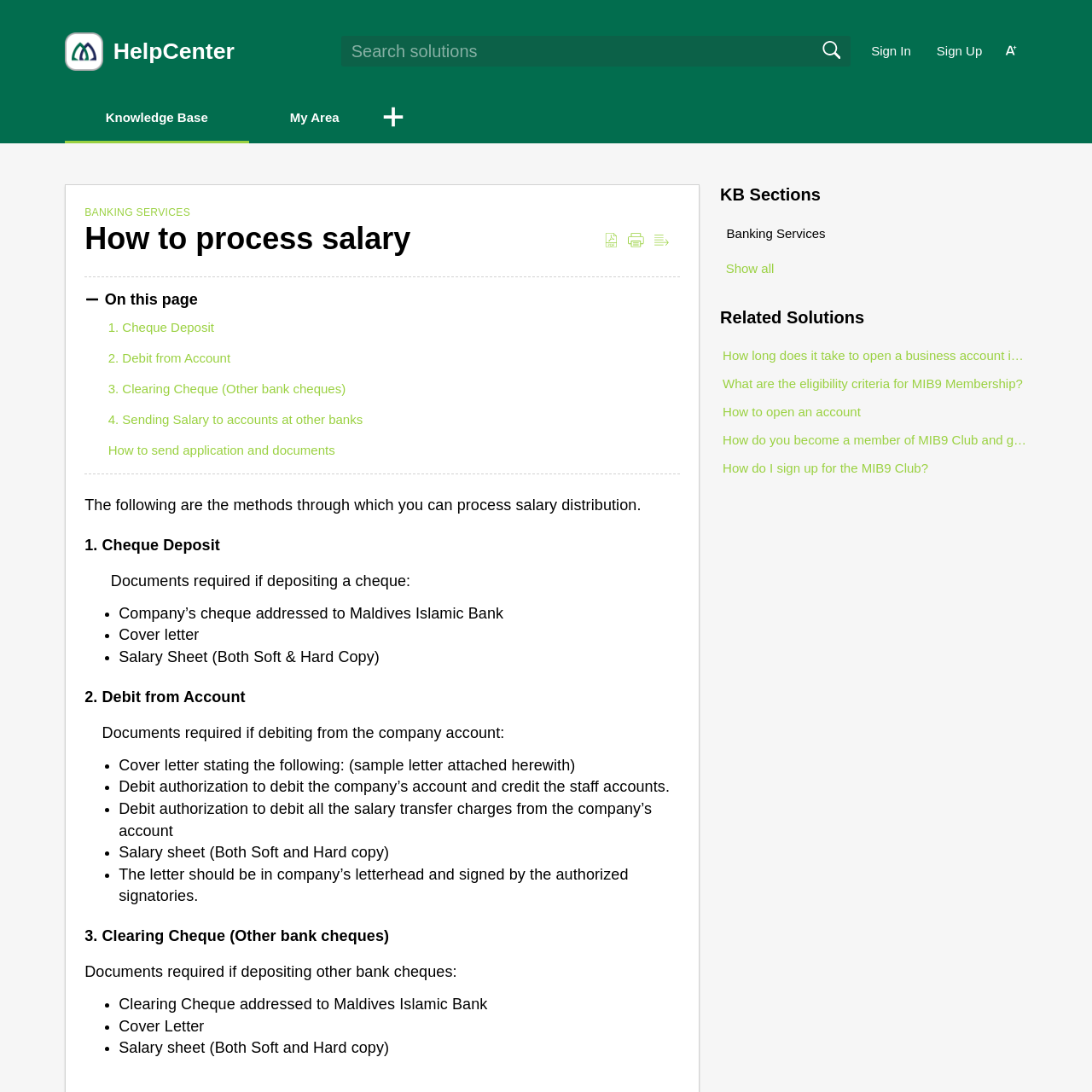Please reply with a single word or brief phrase to the question: 
What is the purpose of the 'Download as PDF' button?

To download the content as a PDF